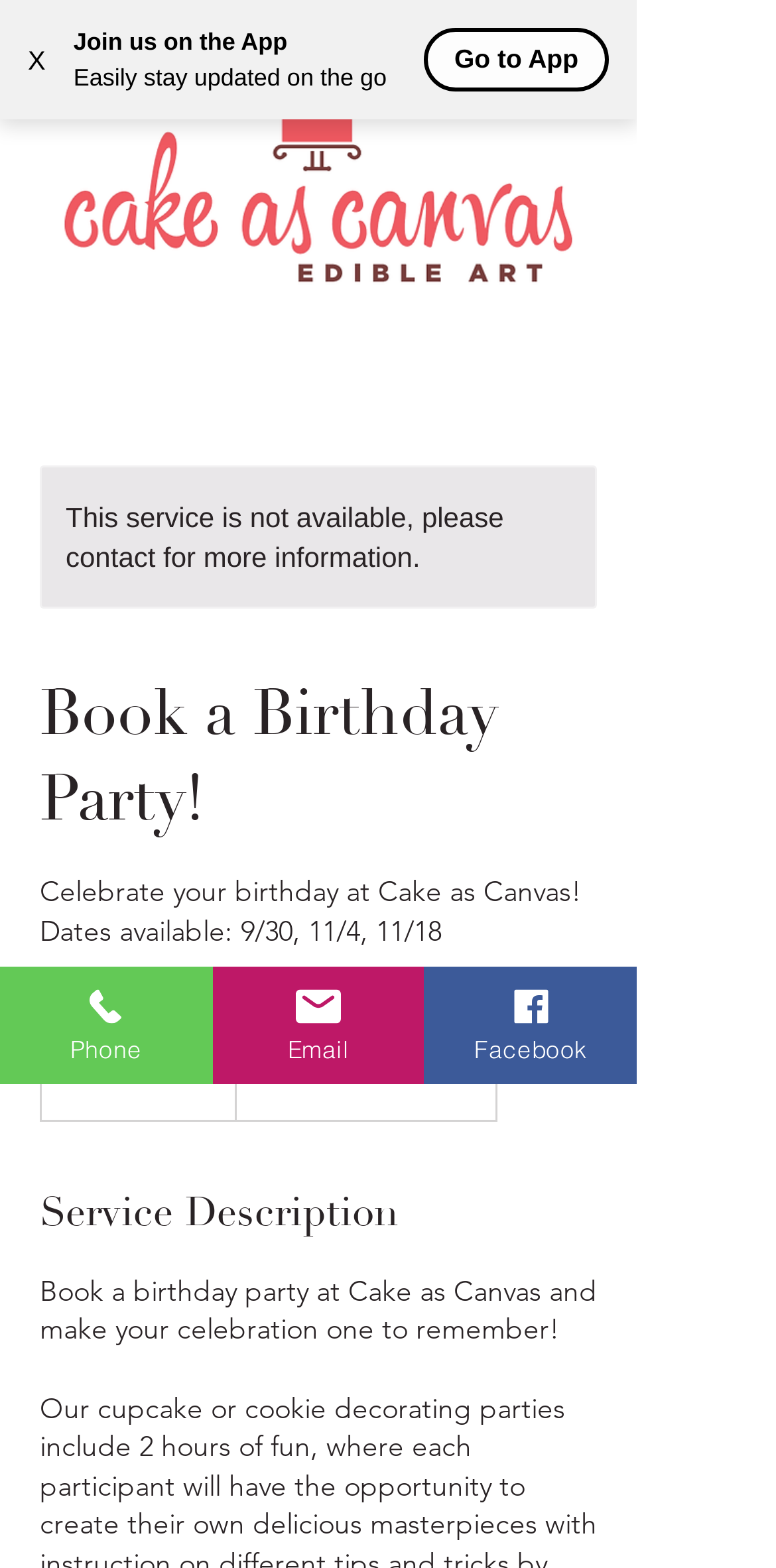Give a short answer to this question using one word or a phrase:
How many social media links are there?

3